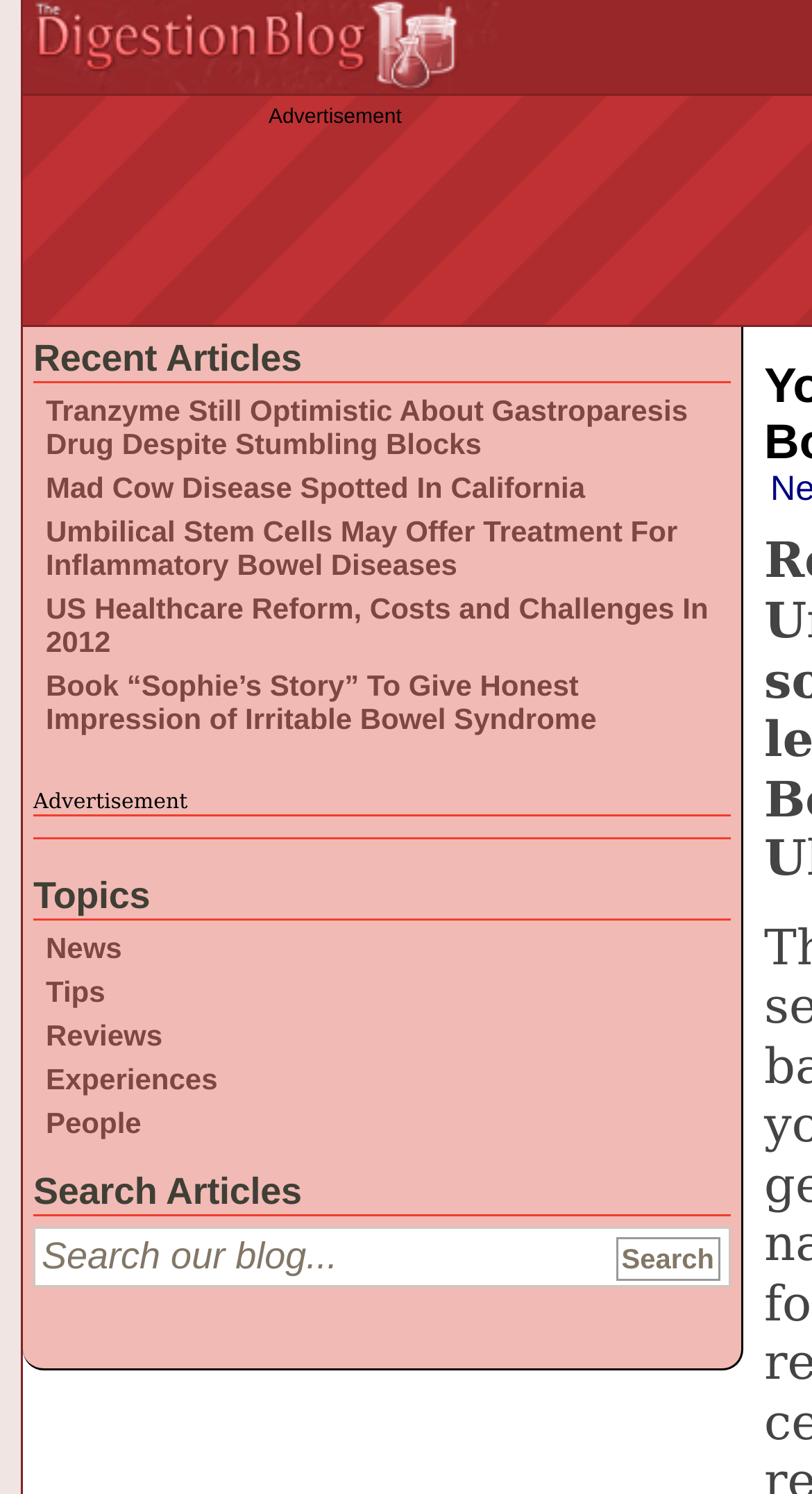Locate the bounding box coordinates of the region to be clicked to comply with the following instruction: "Explore news topics". The coordinates must be four float numbers between 0 and 1, in the form [left, top, right, bottom].

[0.056, 0.623, 0.15, 0.645]